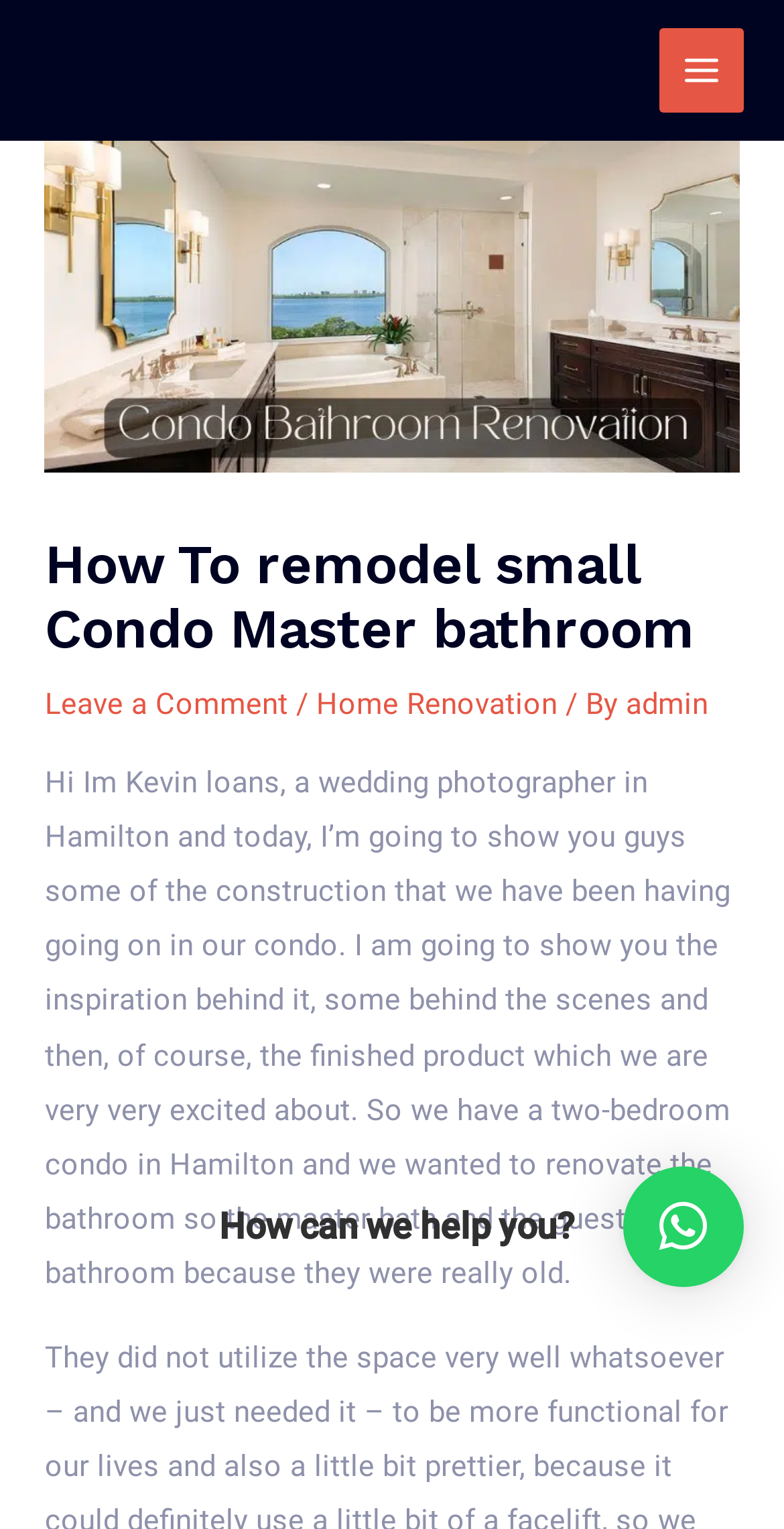Identify the headline of the webpage and generate its text content.

How To remodel small Condo Master bathroom